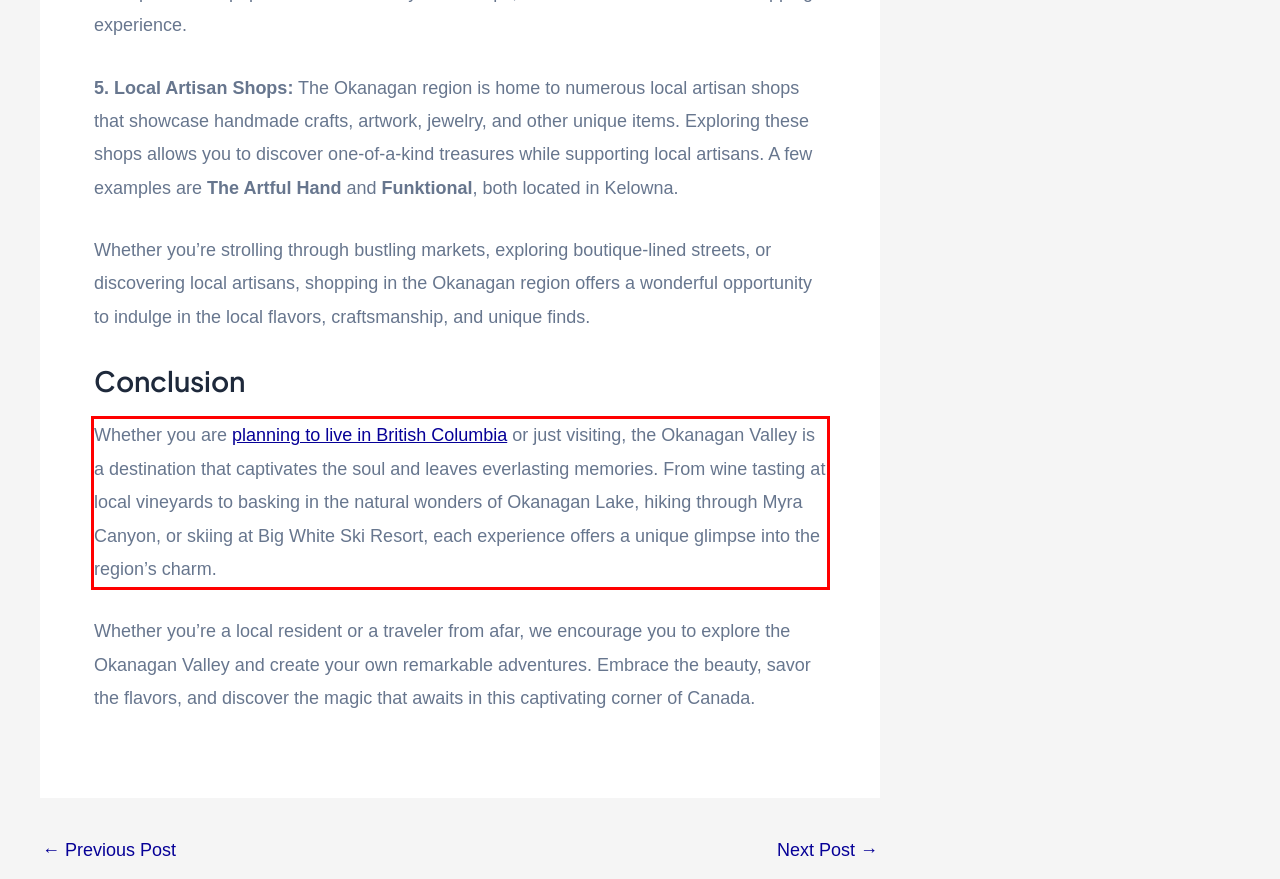Review the screenshot of the webpage and recognize the text inside the red rectangle bounding box. Provide the extracted text content.

Whether you are planning to live in British Columbia or just visiting, the Okanagan Valley is a destination that captivates the soul and leaves everlasting memories. From wine tasting at local vineyards to basking in the natural wonders of Okanagan Lake, hiking through Myra Canyon, or skiing at Big White Ski Resort, each experience offers a unique glimpse into the region’s charm.